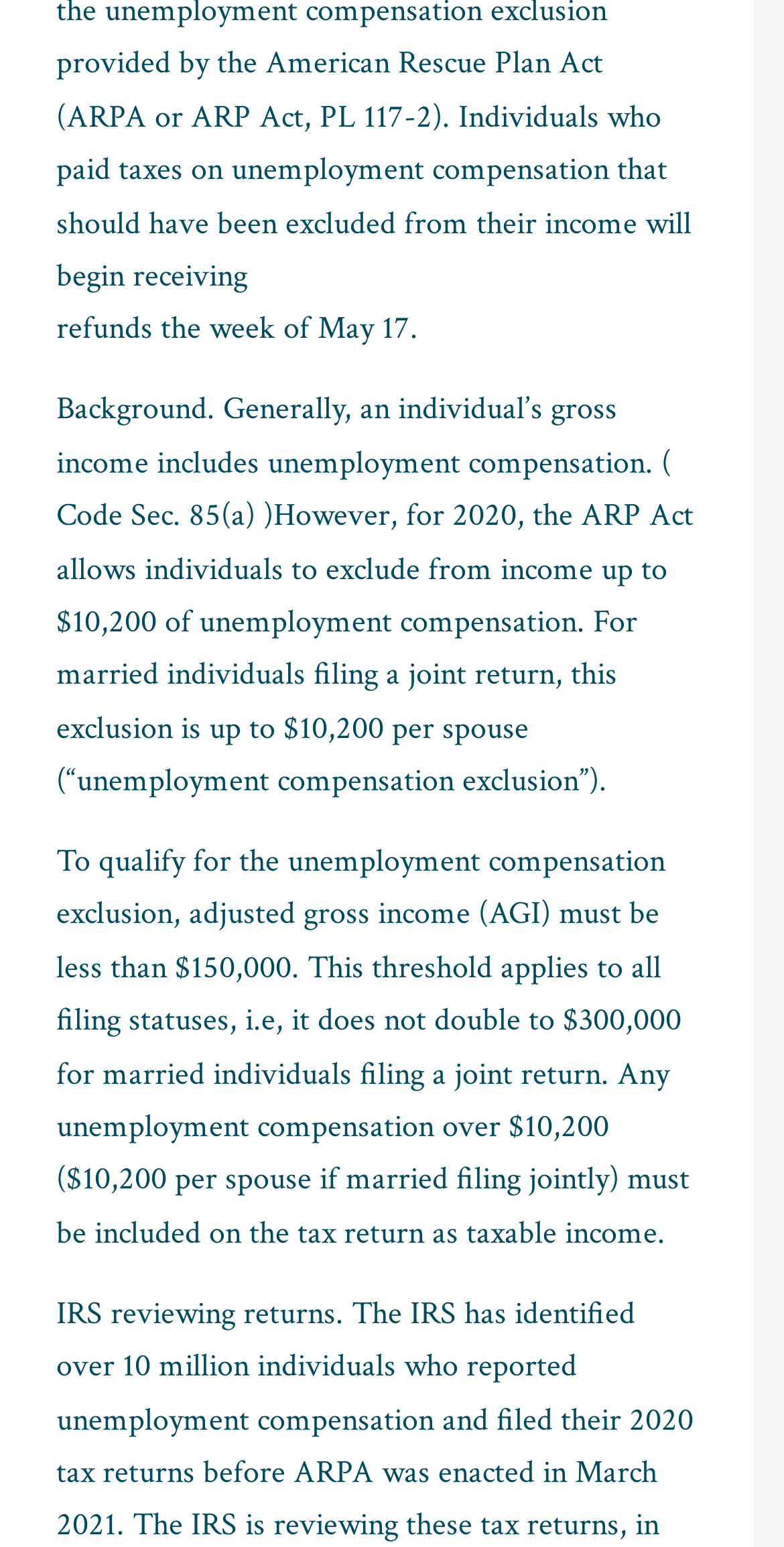Pinpoint the bounding box coordinates of the element you need to click to execute the following instruction: "Check the Taxes option". The bounding box should be represented by four float numbers between 0 and 1, in the format [left, top, right, bottom].

[0.092, 0.725, 0.125, 0.742]